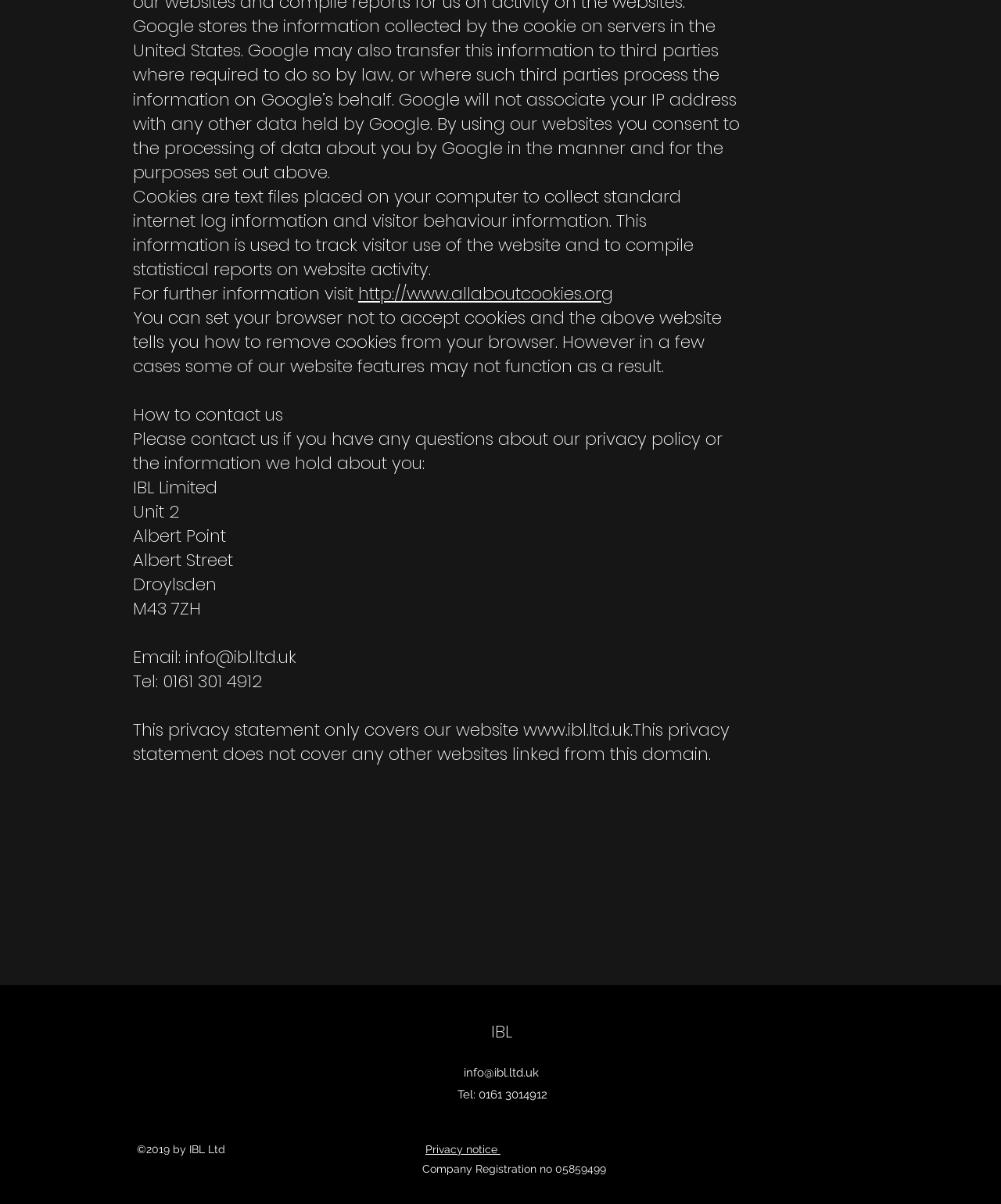Determine the bounding box coordinates for the UI element matching this description: "Privacy notice".

[0.425, 0.949, 0.5, 0.96]